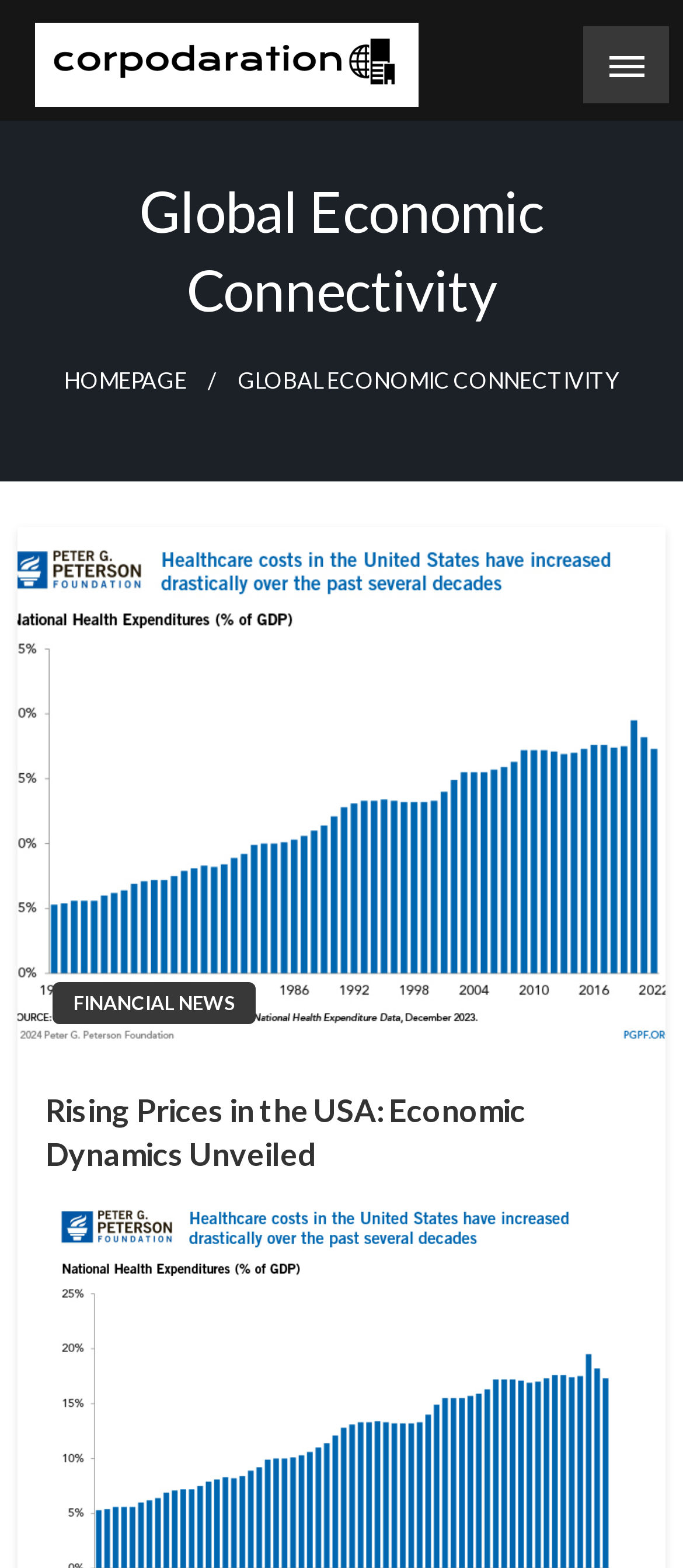Identify the bounding box of the UI component described as: "parent_node: FINANCIAL NEWS".

[0.026, 0.336, 0.974, 0.671]